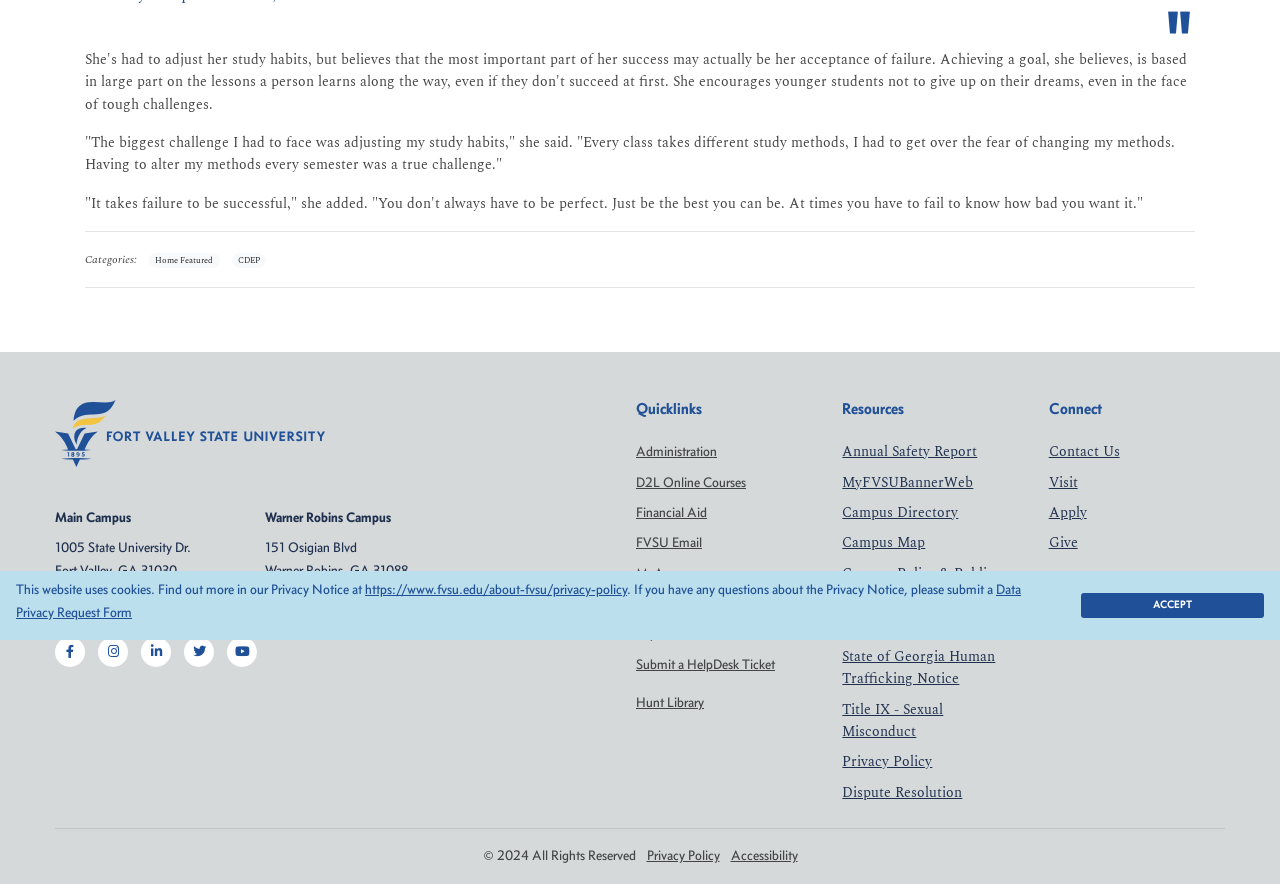Locate the bounding box of the UI element defined by this description: "Campus Police & Public Safety". The coordinates should be given as four float numbers between 0 and 1, formatted as [left, top, right, bottom].

[0.658, 0.637, 0.777, 0.686]